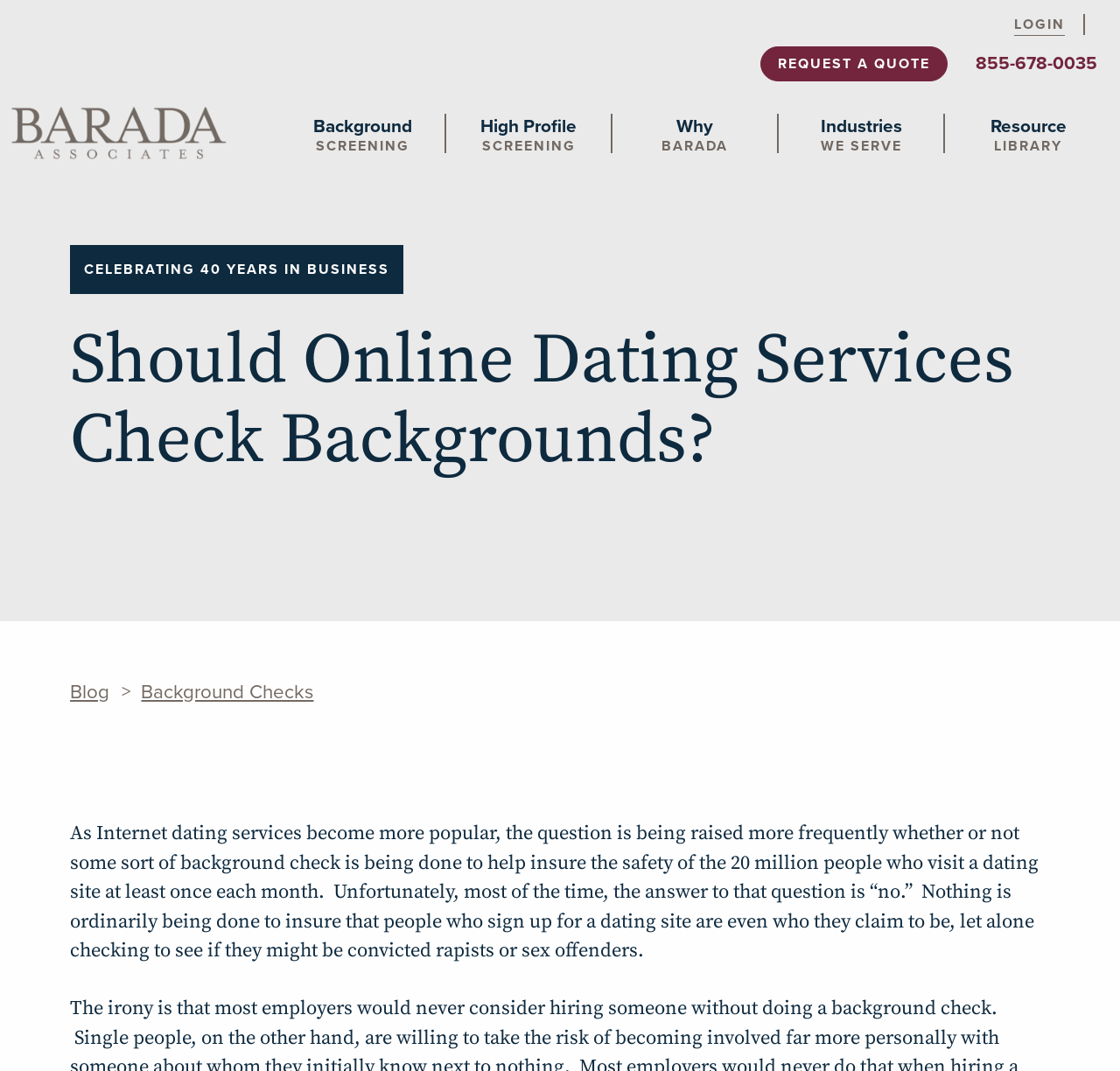How many years has the company been in business? Based on the screenshot, please respond with a single word or phrase.

40 years